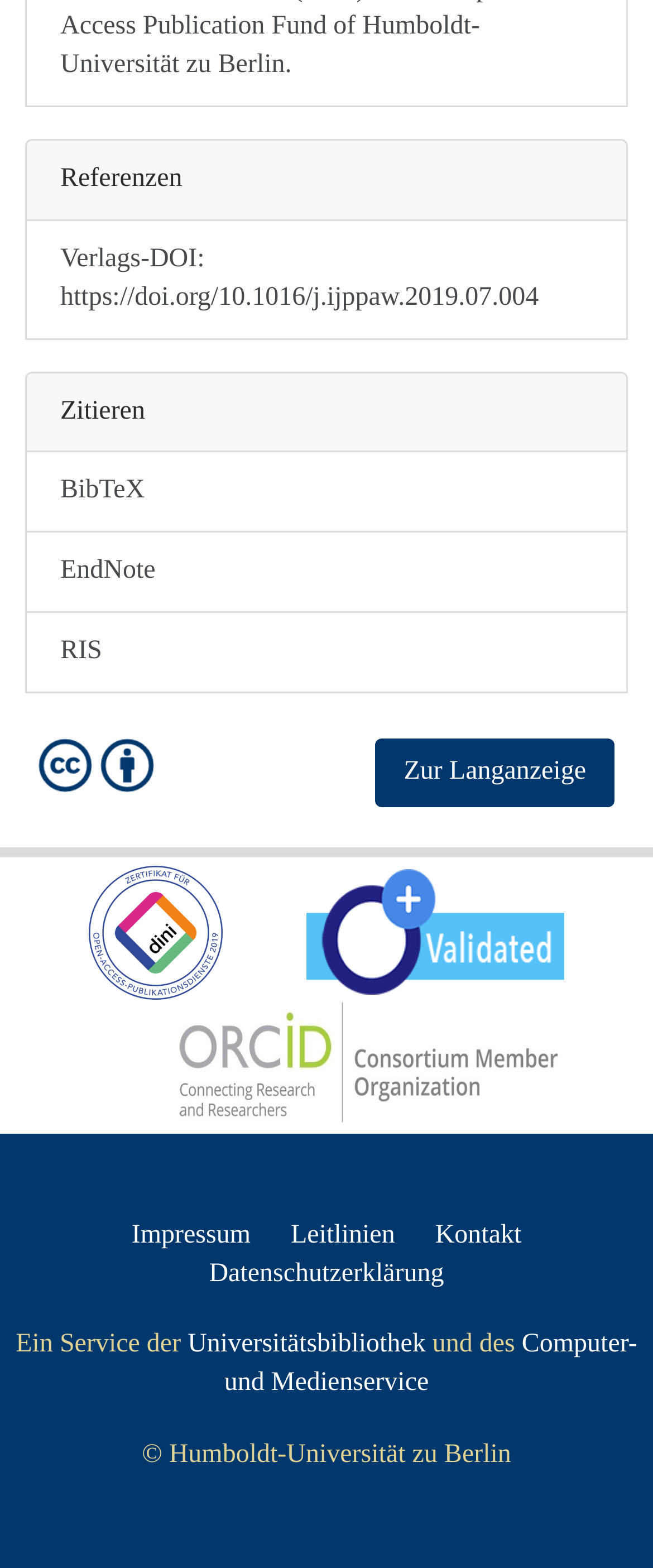Determine the bounding box of the UI element mentioned here: "Computer- und Medienservice". The coordinates must be in the format [left, top, right, bottom] with values ranging from 0 to 1.

[0.343, 0.849, 0.976, 0.891]